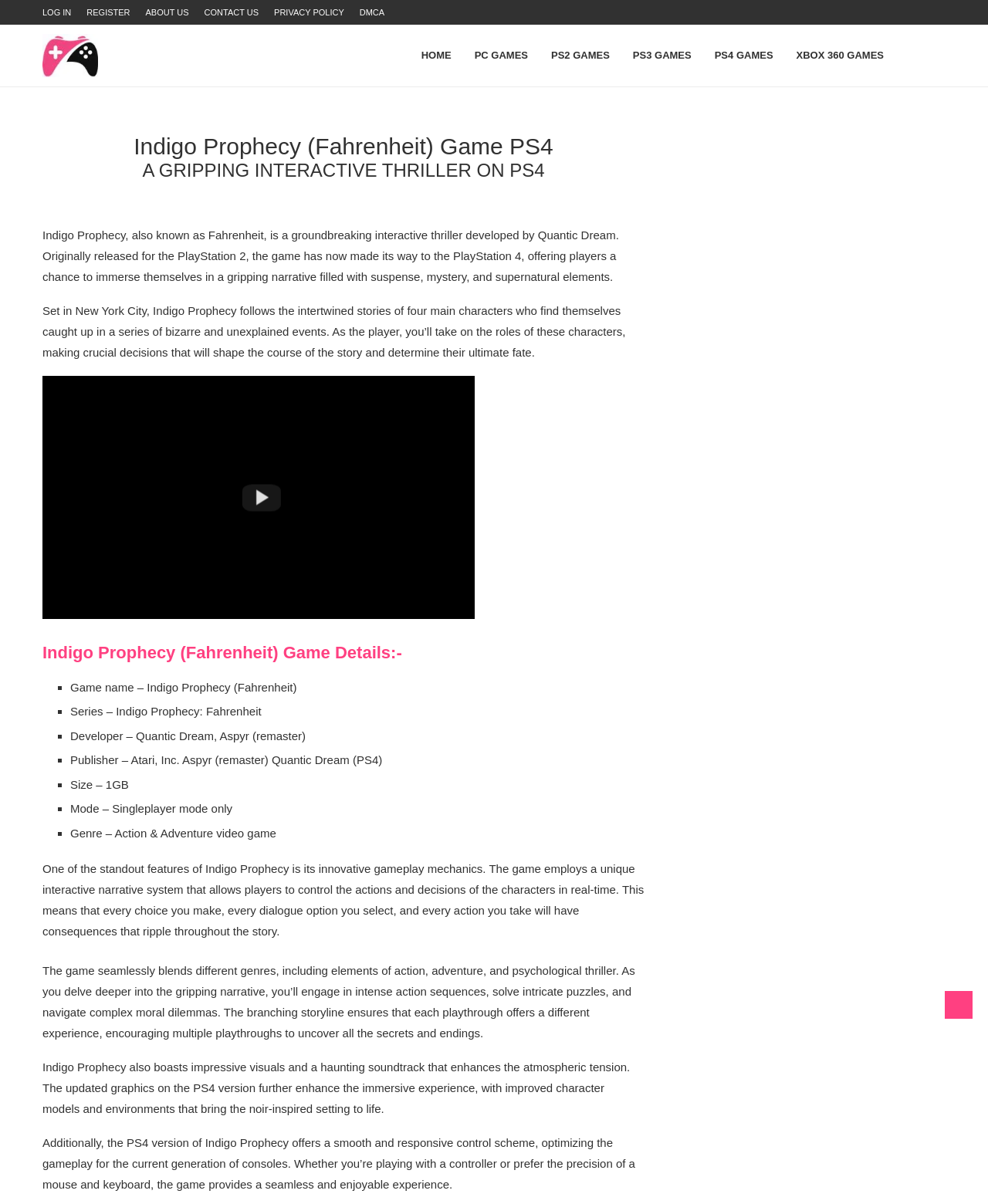Please identify the bounding box coordinates of the element I need to click to follow this instruction: "Click on Download games for PS2, PS3, PS4, and XBOX now.".

[0.043, 0.021, 0.099, 0.072]